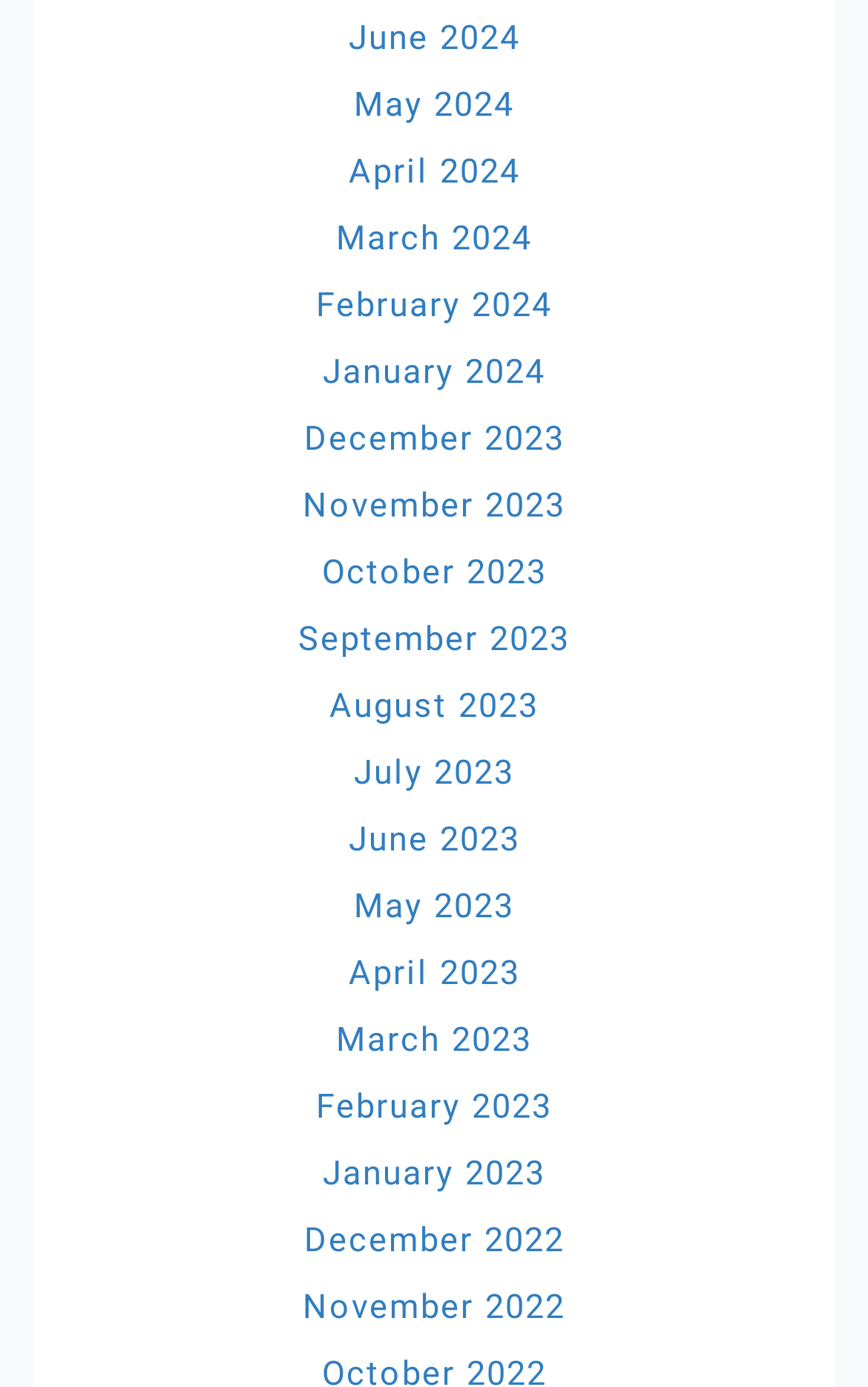Identify the bounding box coordinates for the UI element described as follows: April 2024. Use the format (top-left x, top-left y, bottom-right x, bottom-right y) and ensure all values are floating point numbers between 0 and 1.

[0.401, 0.11, 0.599, 0.139]